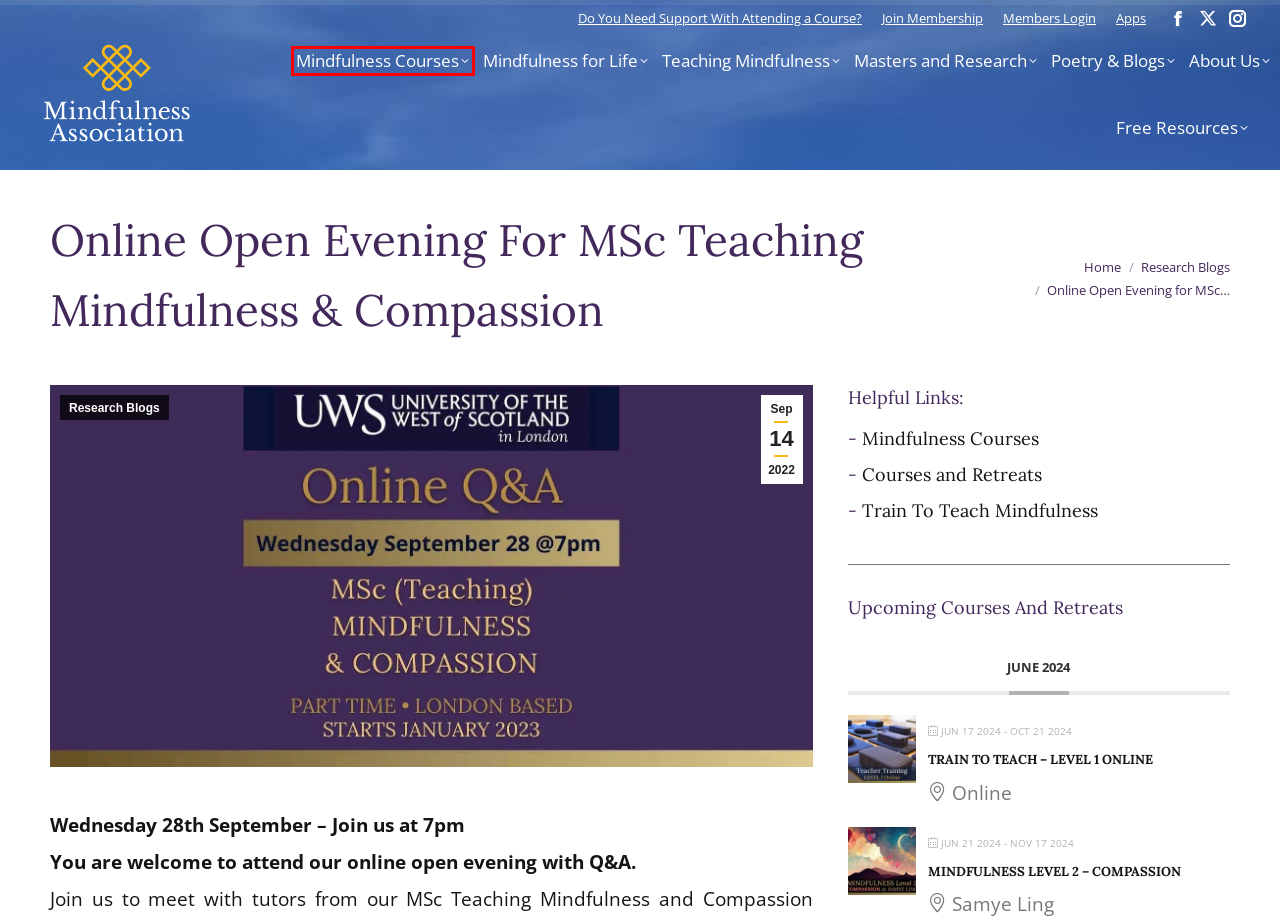Evaluate the webpage screenshot and identify the element within the red bounding box. Select the webpage description that best fits the new webpage after clicking the highlighted element. Here are the candidates:
A. Free Resources - Mindfulness Association
B. All Courses and Retreats - Mindfulness Association
C. TRAIN TO TEACH – LEVEL 1 ONLINE - Mindfulness Association
D. Widening Access Initiative - Mindfulness Association
E. Mindfulness Association - UK & Online Courses - Compassion Based
F. Mindfulness Courses - Mindfulness Association
G. Mindfulness Teacher Training Courses - Mindfulness Association
H. Mindfulness for Life - Masterclasses - Mindfulness Association

F